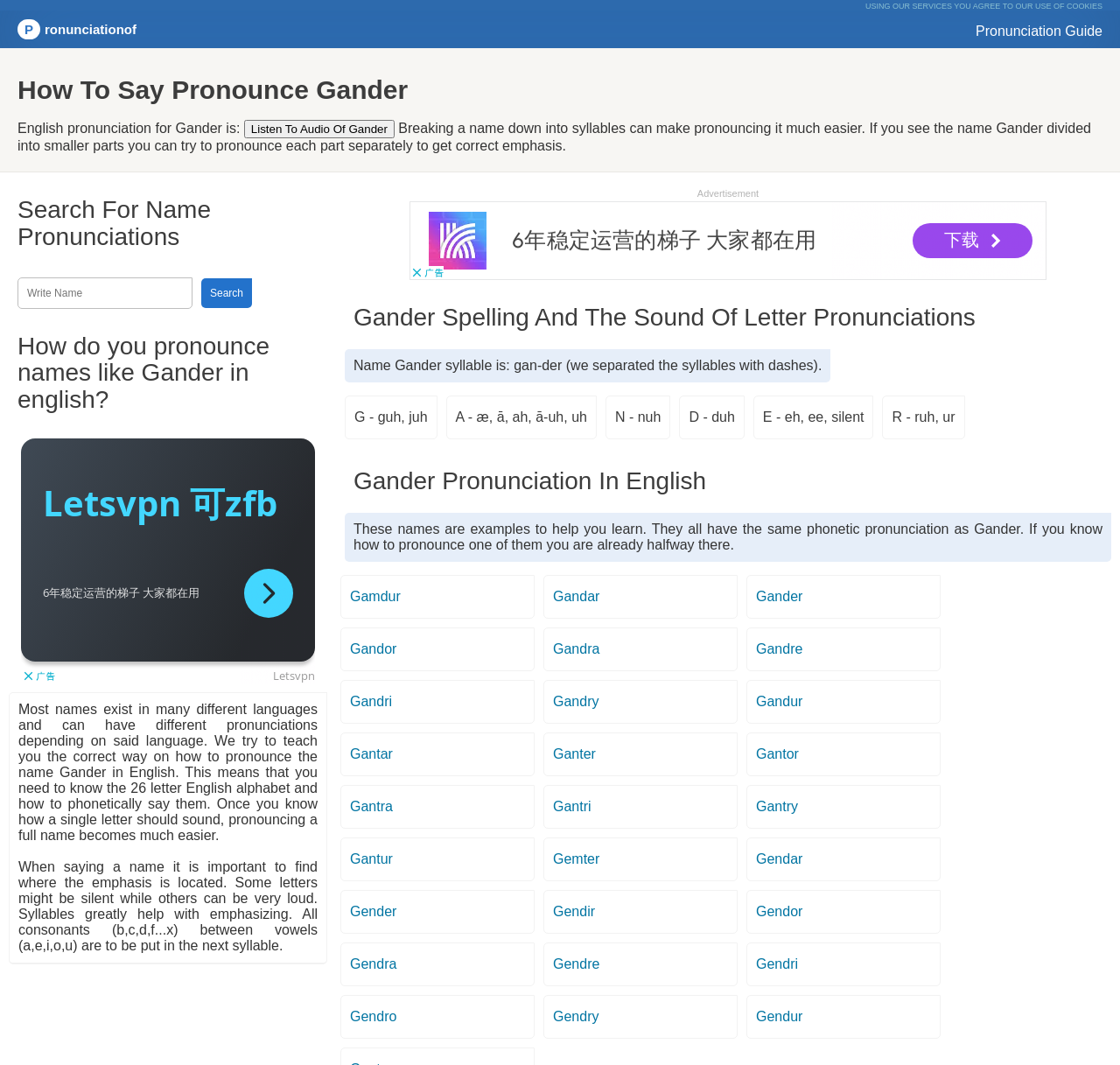Can you specify the bounding box coordinates for the region that should be clicked to fulfill this instruction: "Search for name pronunciations".

[0.18, 0.261, 0.225, 0.289]